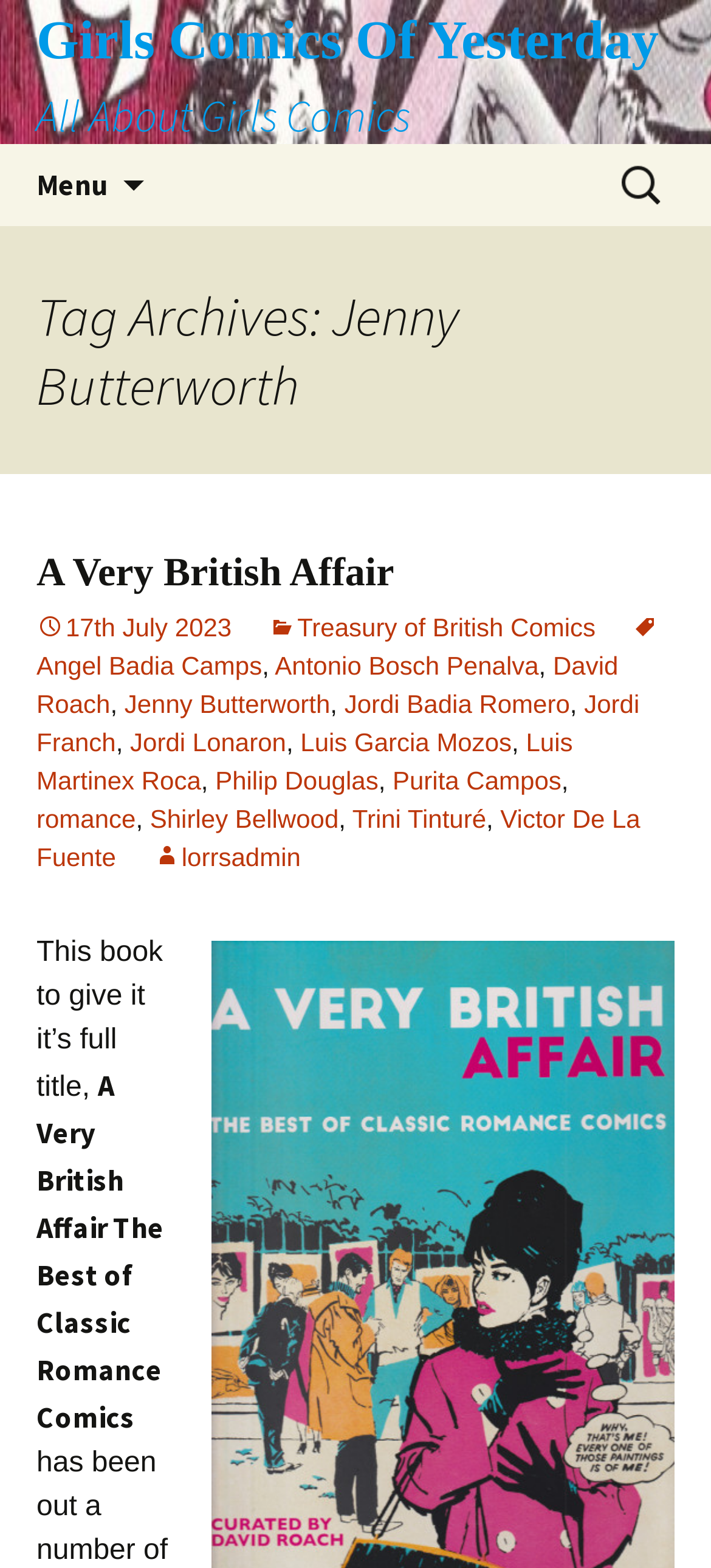Extract the top-level heading from the webpage and provide its text.

Girls Comics Of Yesterday